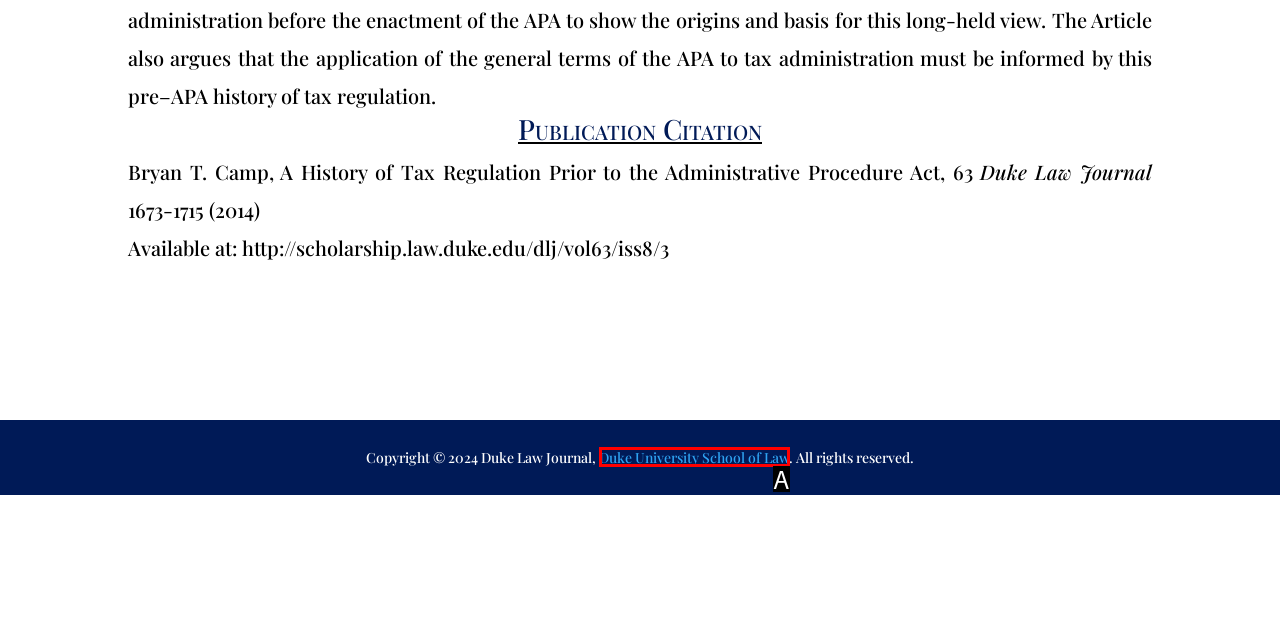Select the HTML element that matches the description: News & Events. Provide the letter of the chosen option as your answer.

None